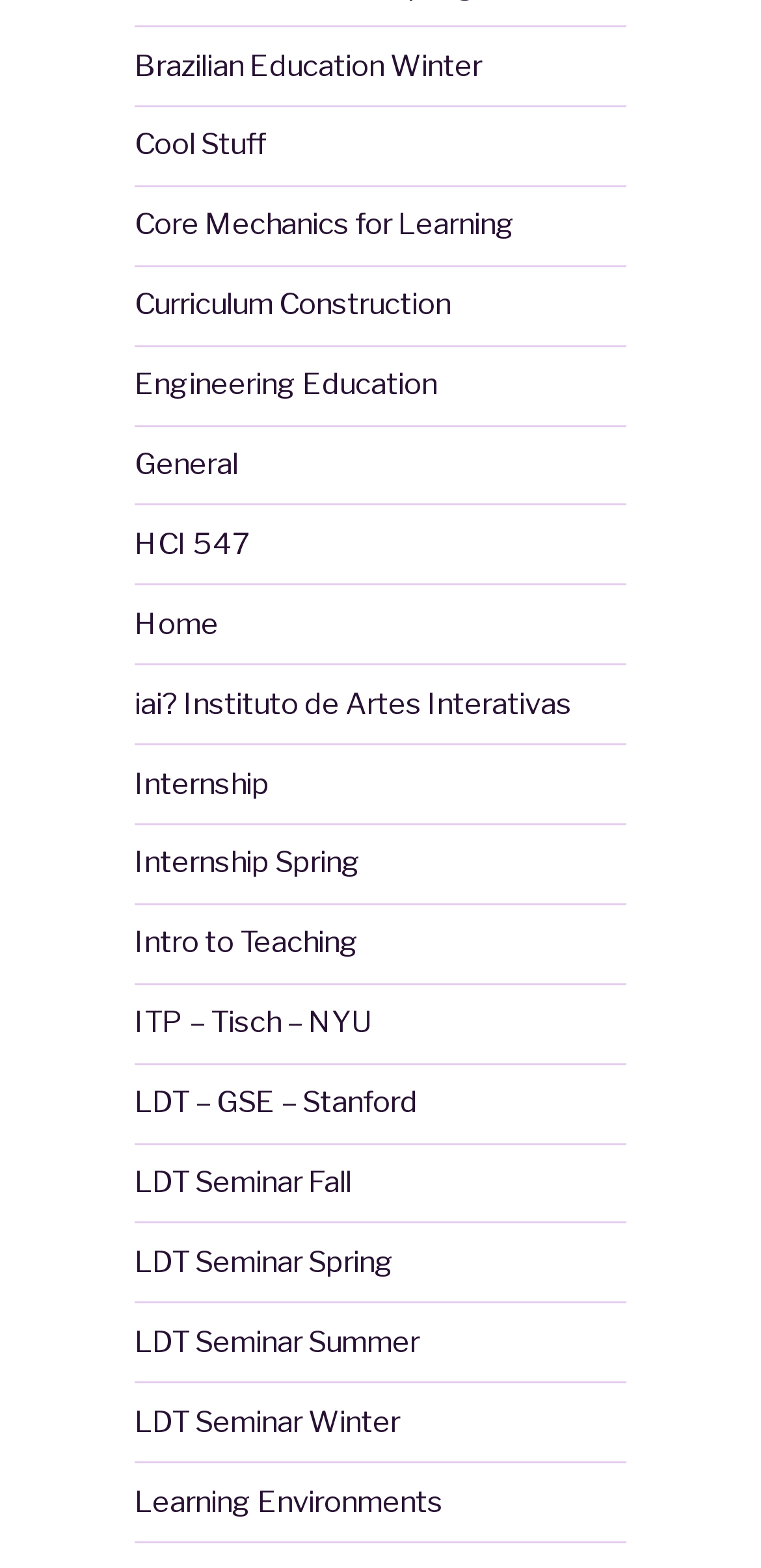Find the bounding box coordinates for the UI element whose description is: "HCI 547". The coordinates should be four float numbers between 0 and 1, in the format [left, top, right, bottom].

[0.177, 0.336, 0.328, 0.358]